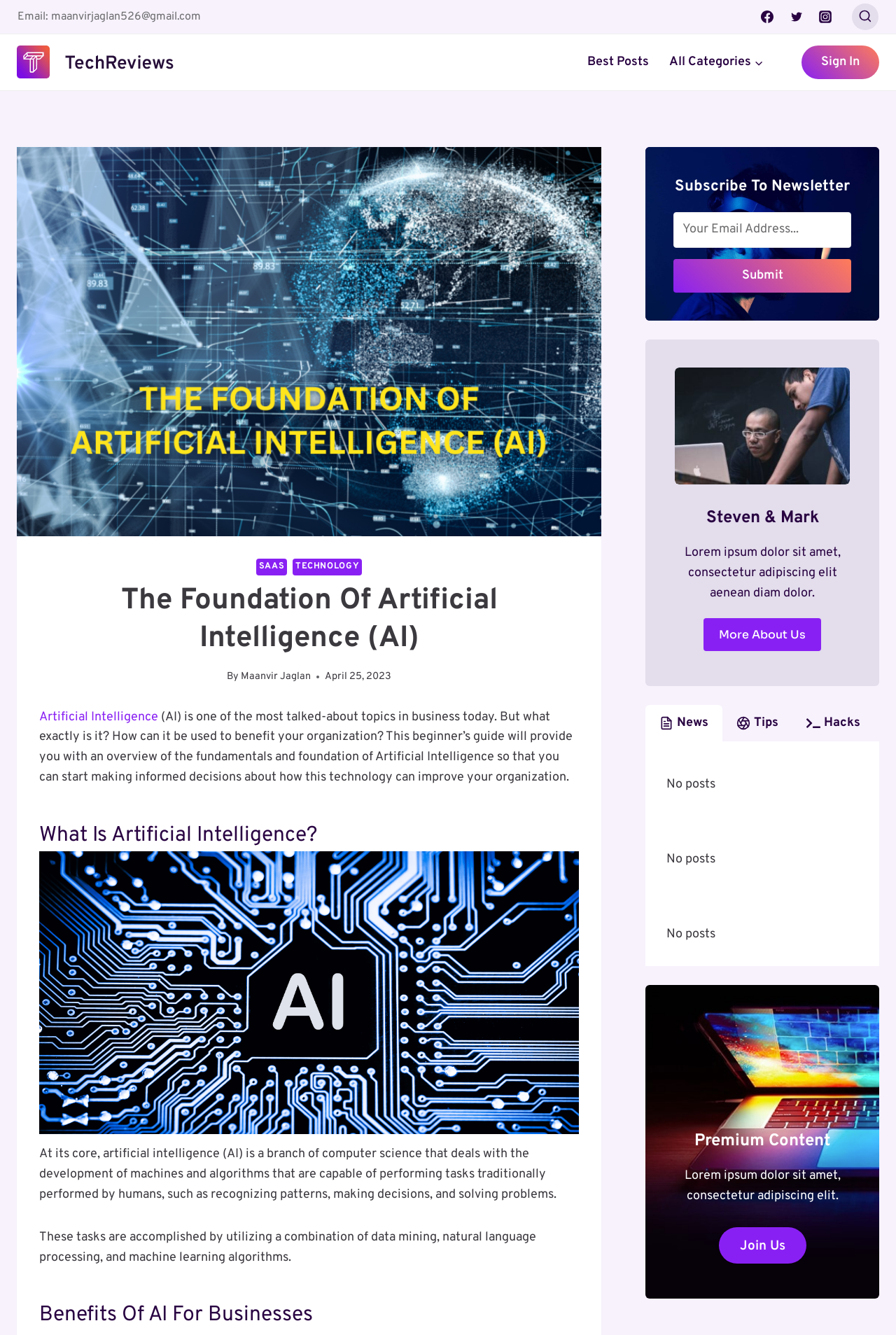Please answer the following question using a single word or phrase: 
What is the author's name?

Maanvir Jaglan